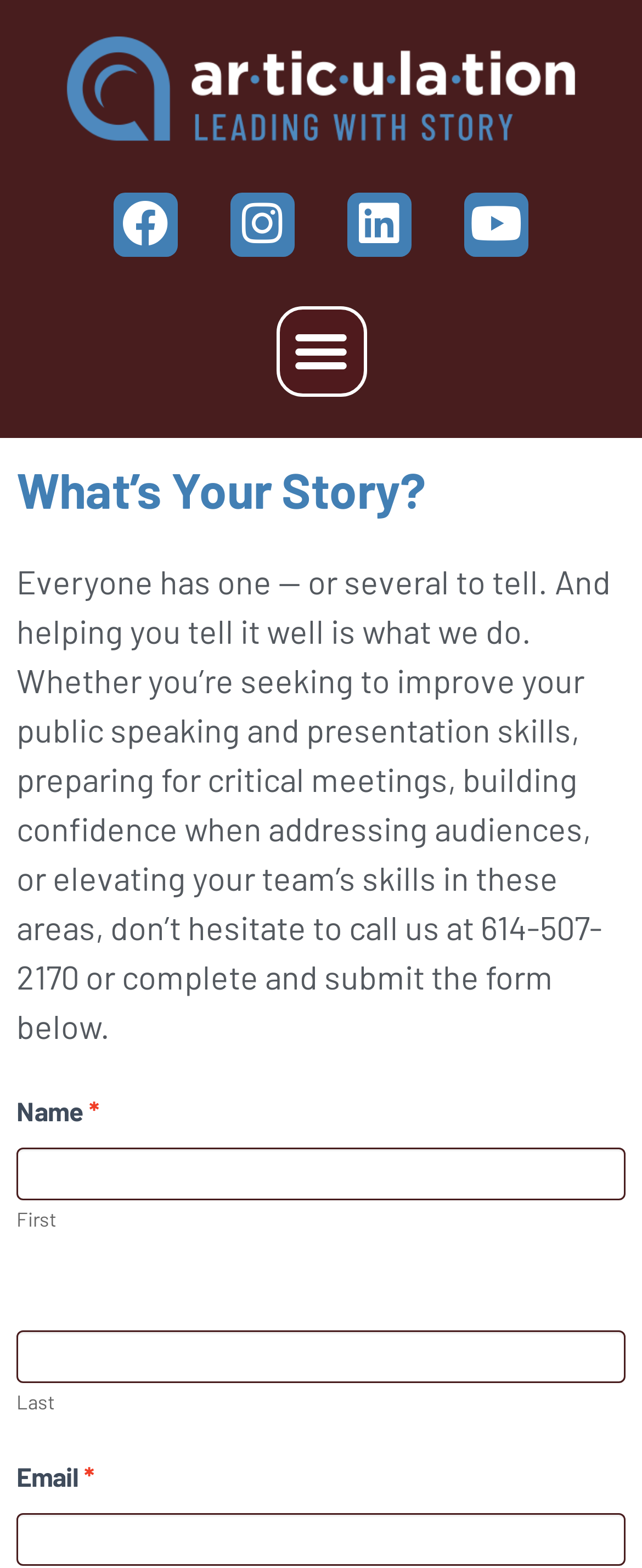Explain the webpage in detail.

The webpage is about Articulation Inc., a company that specializes in coaching and training executives to be better communicators. At the top right corner, there are four social media links: Facebook, Instagram, Linkedin, and Youtube. Below these links, there is a menu toggle button.

The main content of the webpage is divided into two sections. The first section has a heading "What's Your Story?" and a paragraph of text that explains the company's services, including improving public speaking and presentation skills, preparing for critical meetings, and building confidence when addressing audiences. 

Below this section, there is a contact form with several fields, including Name, First, Last, and Email. Each field has a corresponding textbox where users can input their information. The form also has a description field that provides additional information about the form. 

Overall, the webpage is focused on providing information about Articulation Inc.'s services and allowing users to contact the company through a form.